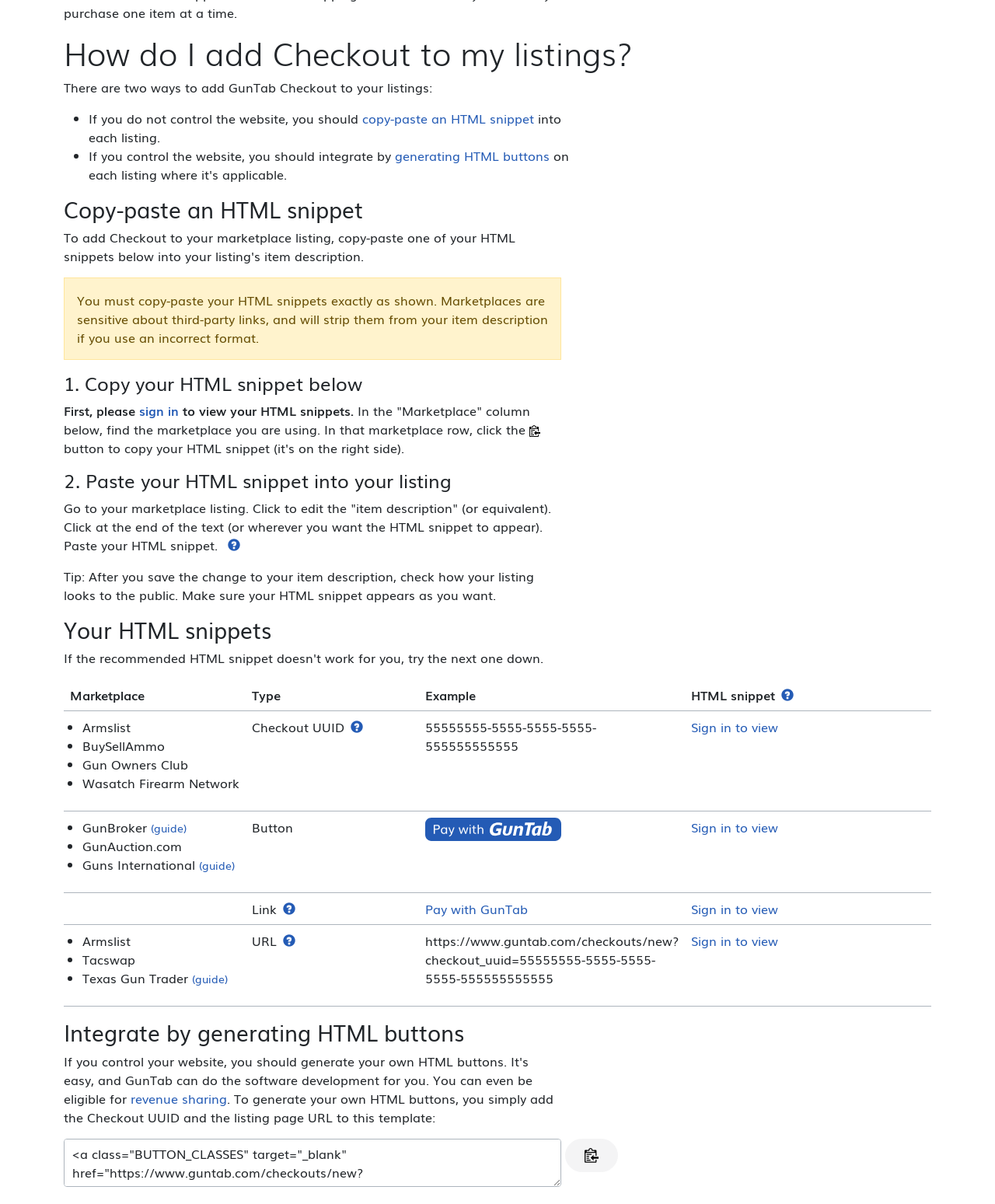What are the two ways to add GunTab Checkout to listings?
Please analyze the image and answer the question with as much detail as possible.

The webpage provides a guide on how to add GunTab Checkout to listings, and it mentions that there are two ways to do so. The first way is to copy-paste an HTML snippet, and the second way is to integrate by generating HTML buttons.